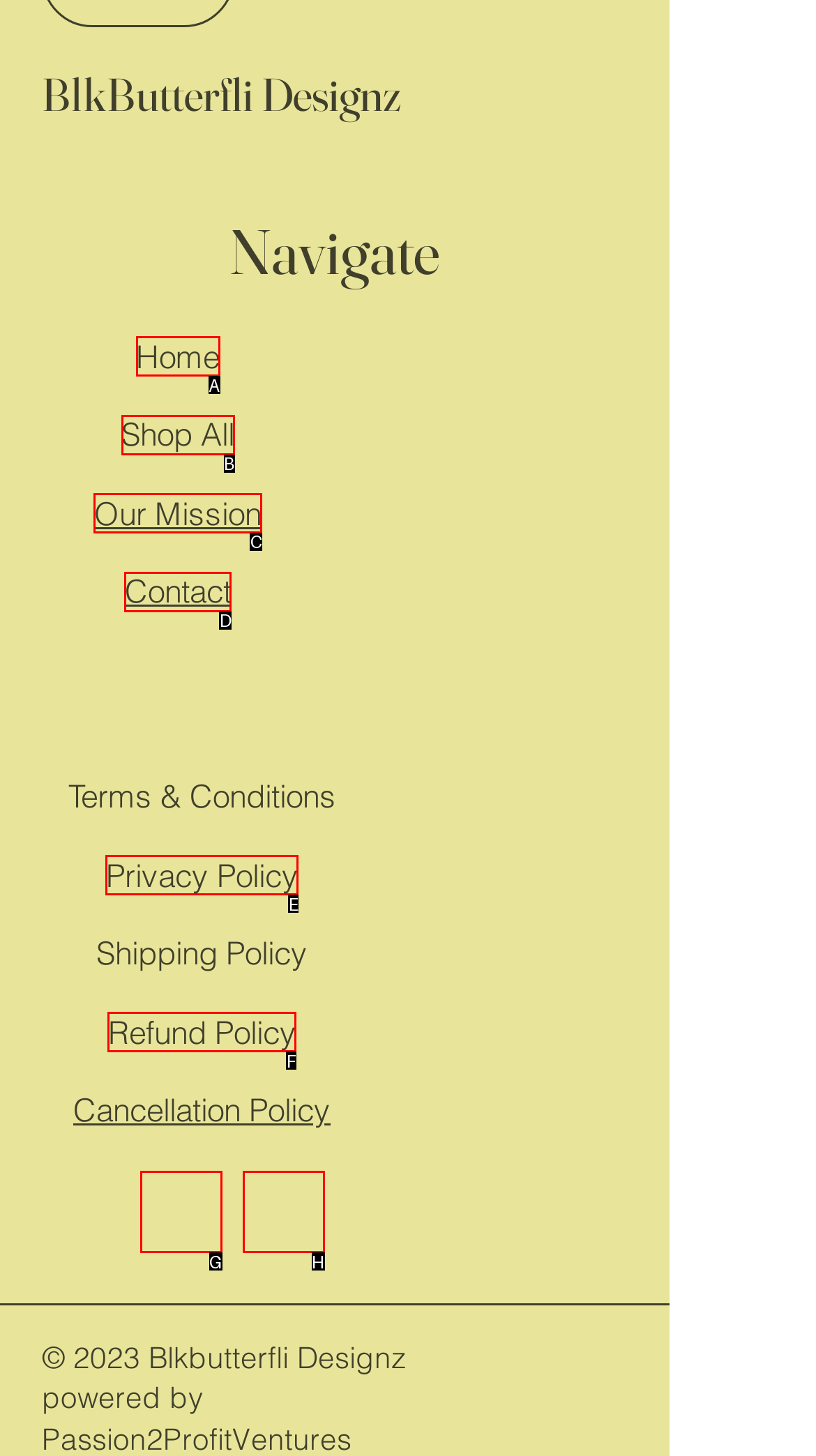Given the task: Contact for advertising, tell me which HTML element to click on.
Answer with the letter of the correct option from the given choices.

None